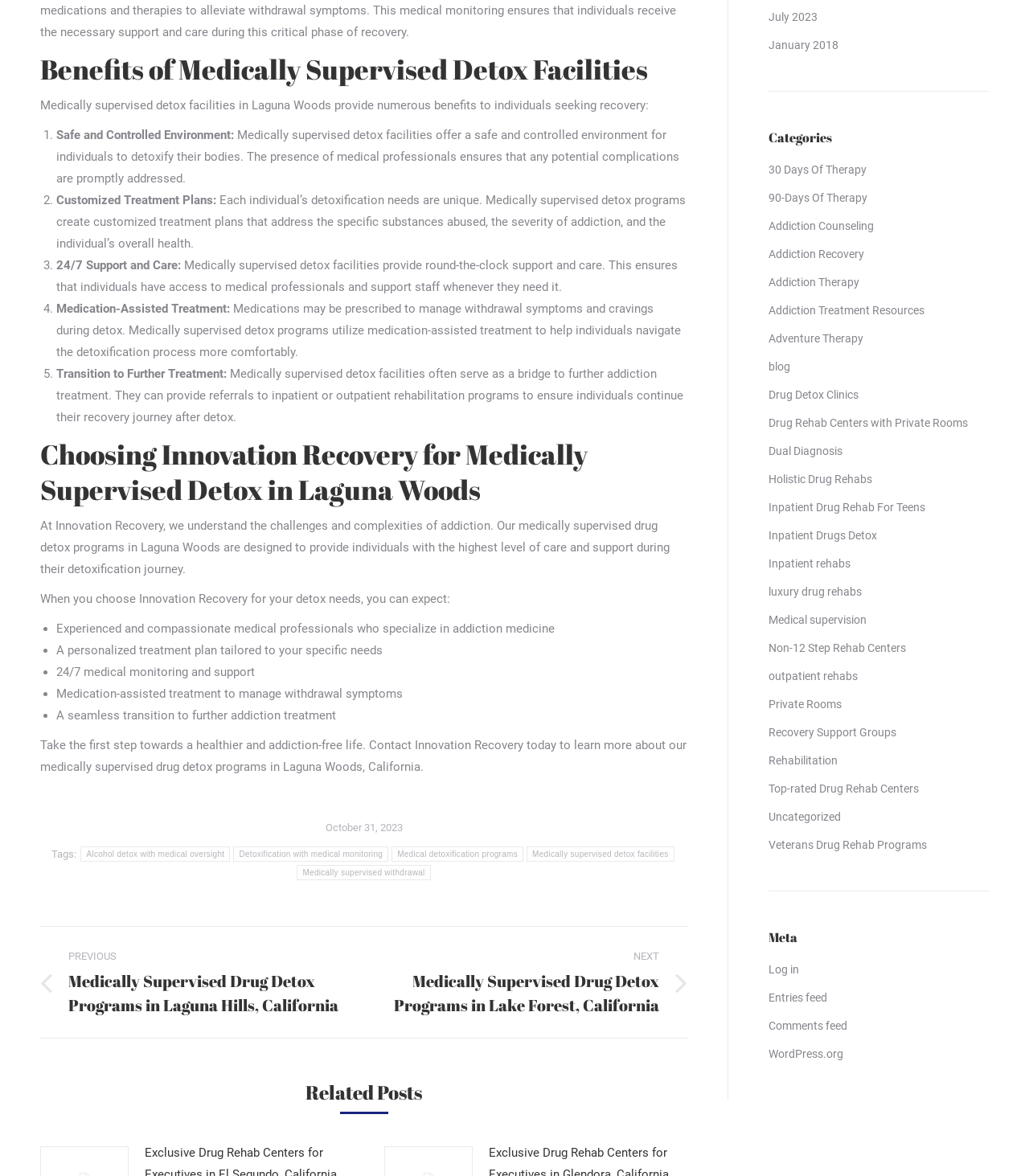Pinpoint the bounding box coordinates of the clickable element needed to complete the instruction: "Contact Innovation Recovery today". The coordinates should be provided as four float numbers between 0 and 1: [left, top, right, bottom].

[0.039, 0.627, 0.667, 0.658]